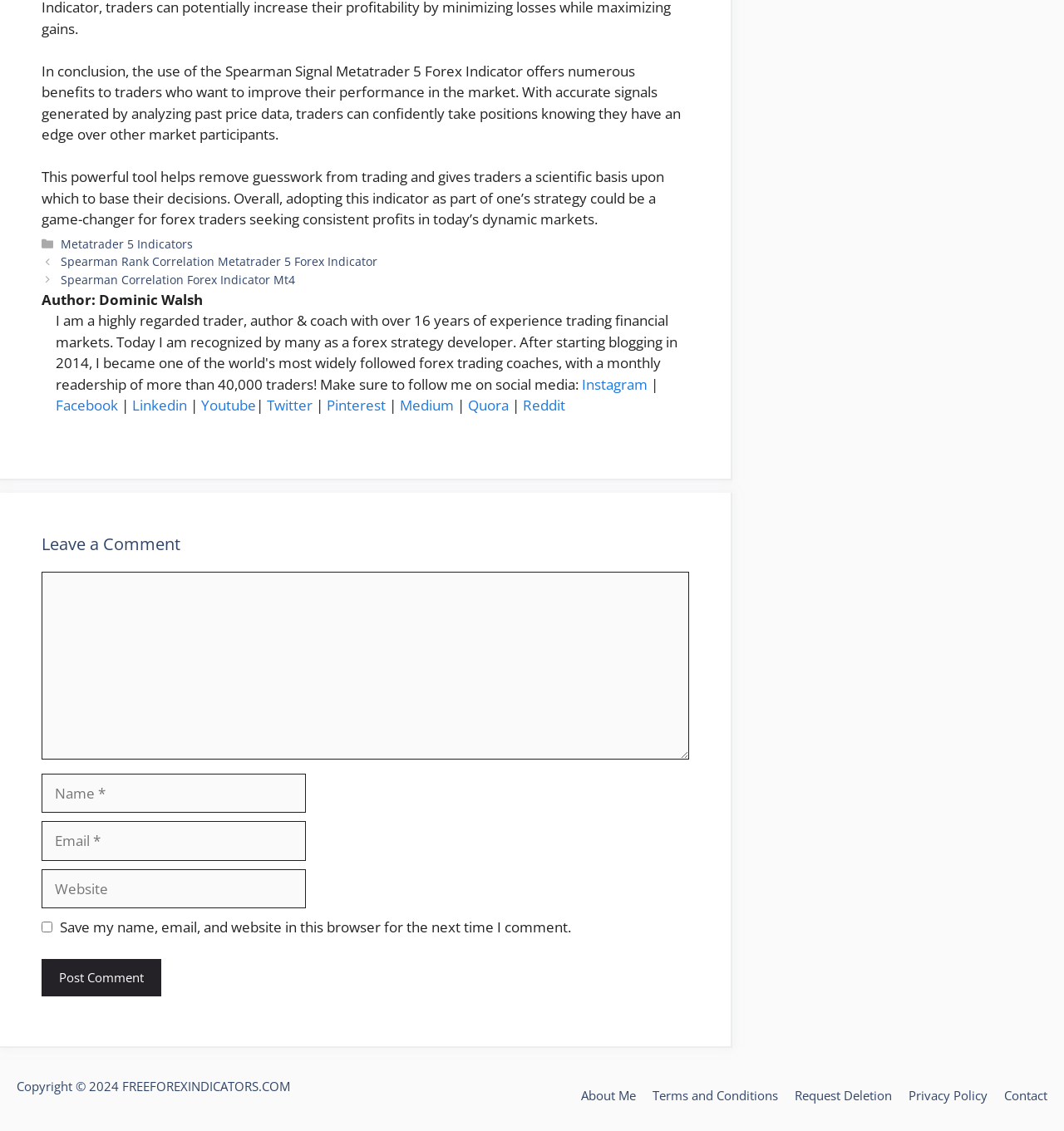What social media platforms are linked on the webpage? Observe the screenshot and provide a one-word or short phrase answer.

Instagram, Facebook, Linkedin, Youtube, Twitter, Pinterest, Medium, Quora, Reddit